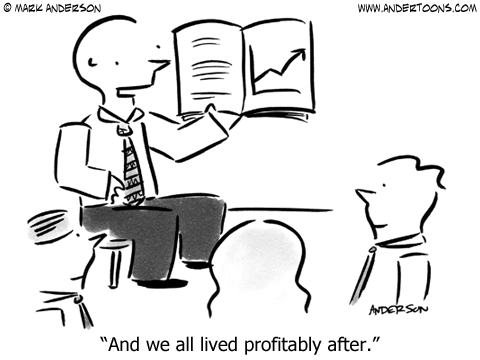Answer with a single word or phrase: 
What is the tone of the audience's expressions?

Ambiguous